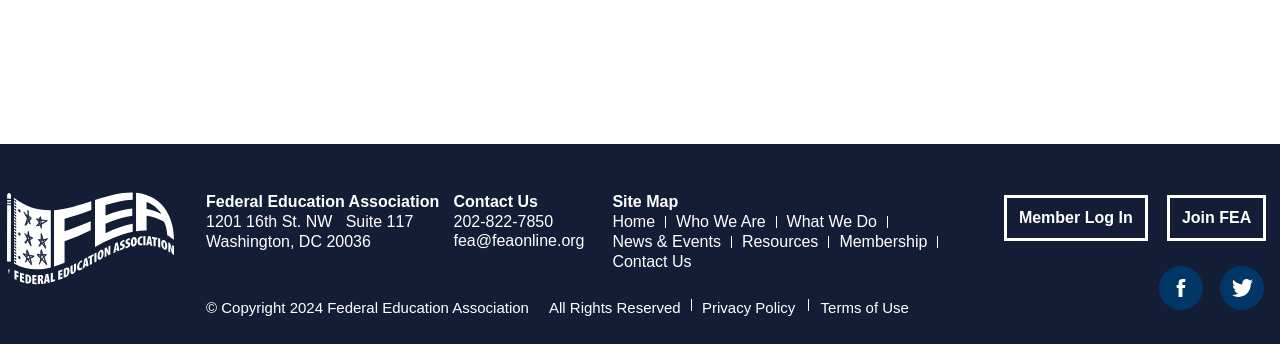Highlight the bounding box of the UI element that corresponds to this description: "title="Follow us on Twitter"".

[0.953, 0.773, 0.988, 0.901]